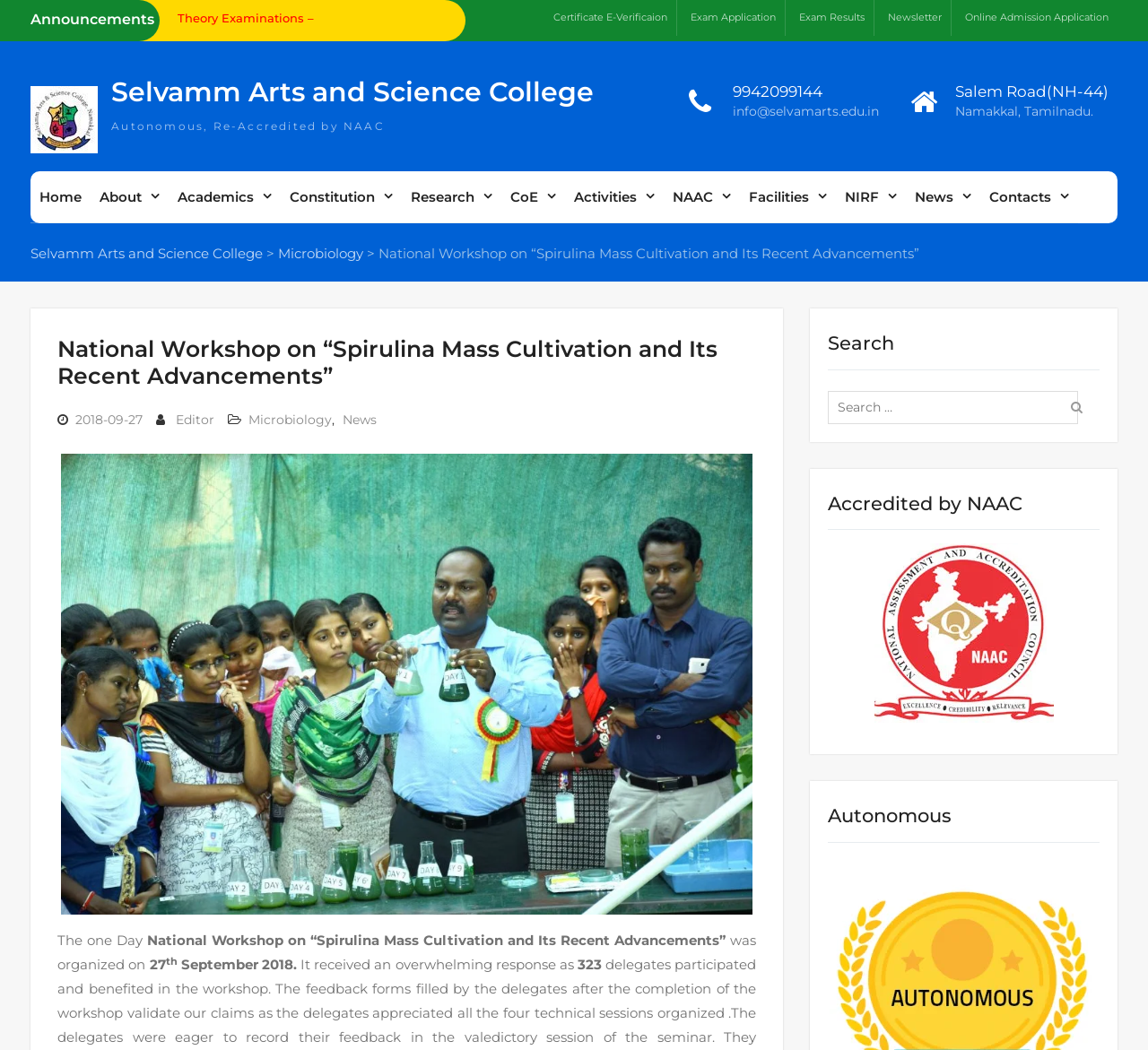Identify the title of the webpage and provide its text content.

National Workshop on “Spirulina Mass Cultivation and Its Recent Advancements”